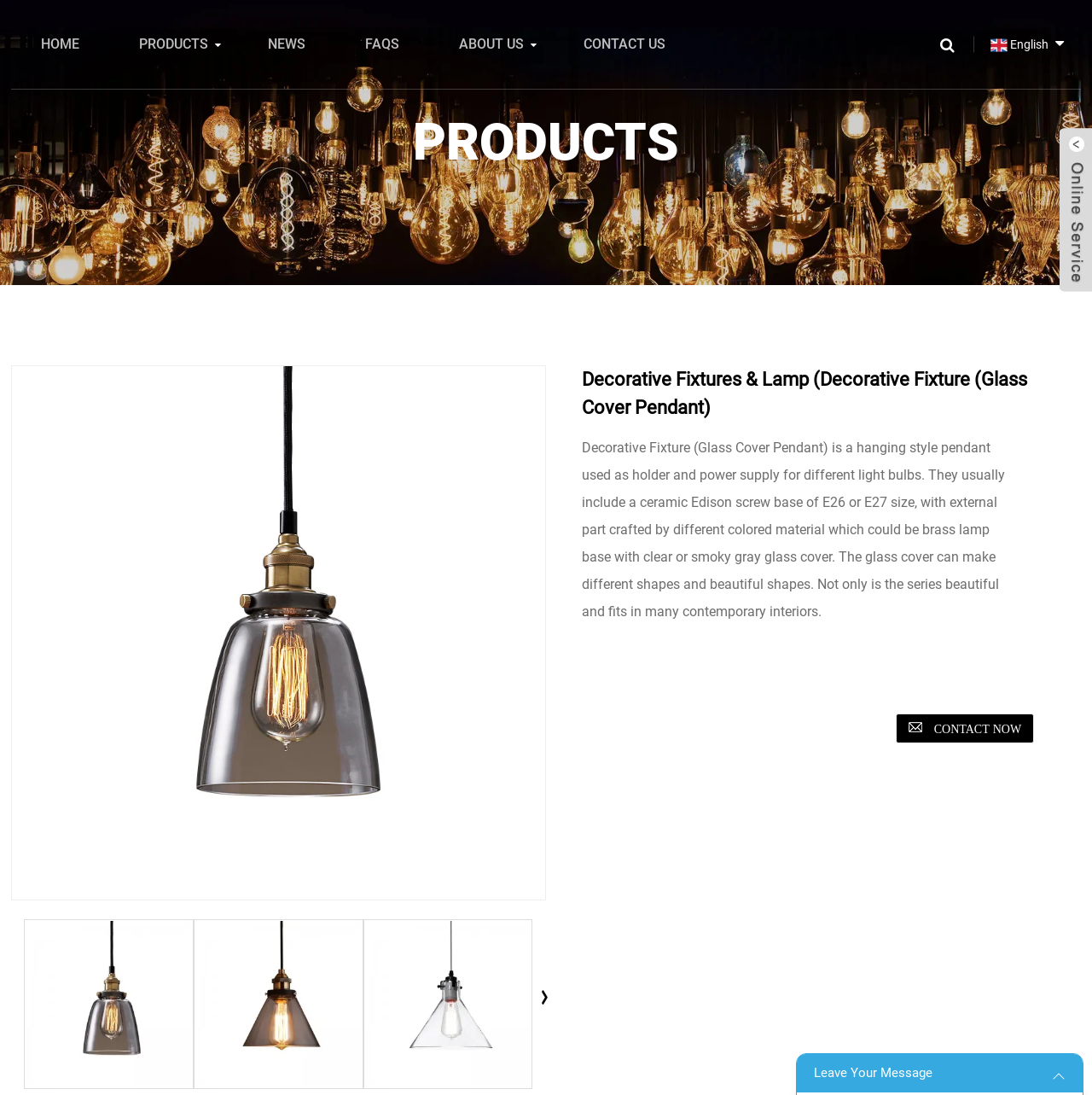Reply to the question with a single word or phrase:
What type of product is being described?

Decorative Fixture